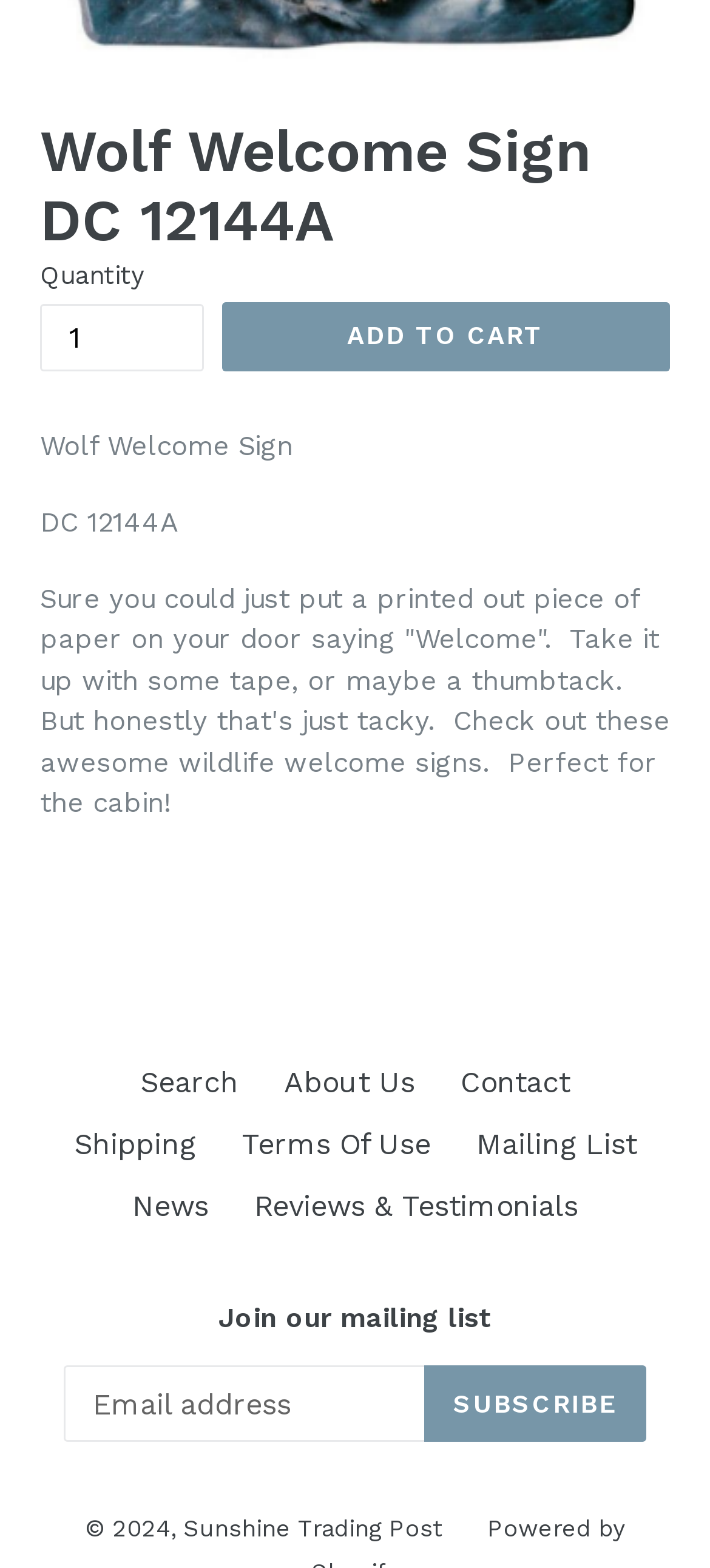Please determine the bounding box coordinates for the element with the description: "Terms Of Use".

[0.34, 0.718, 0.606, 0.74]